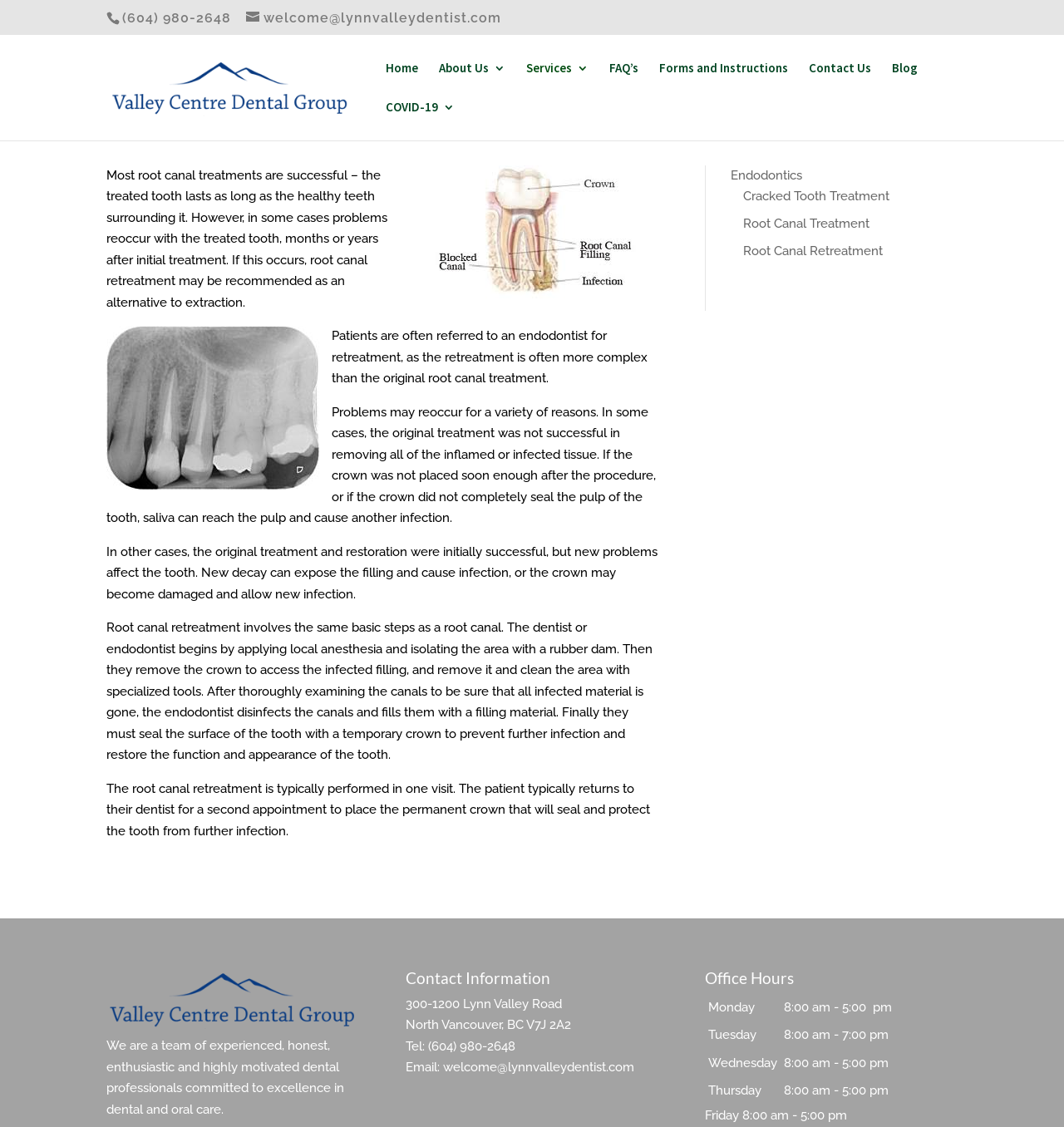Determine the bounding box coordinates of the target area to click to execute the following instruction: "learn about root canal retreatment."

[0.699, 0.216, 0.83, 0.23]